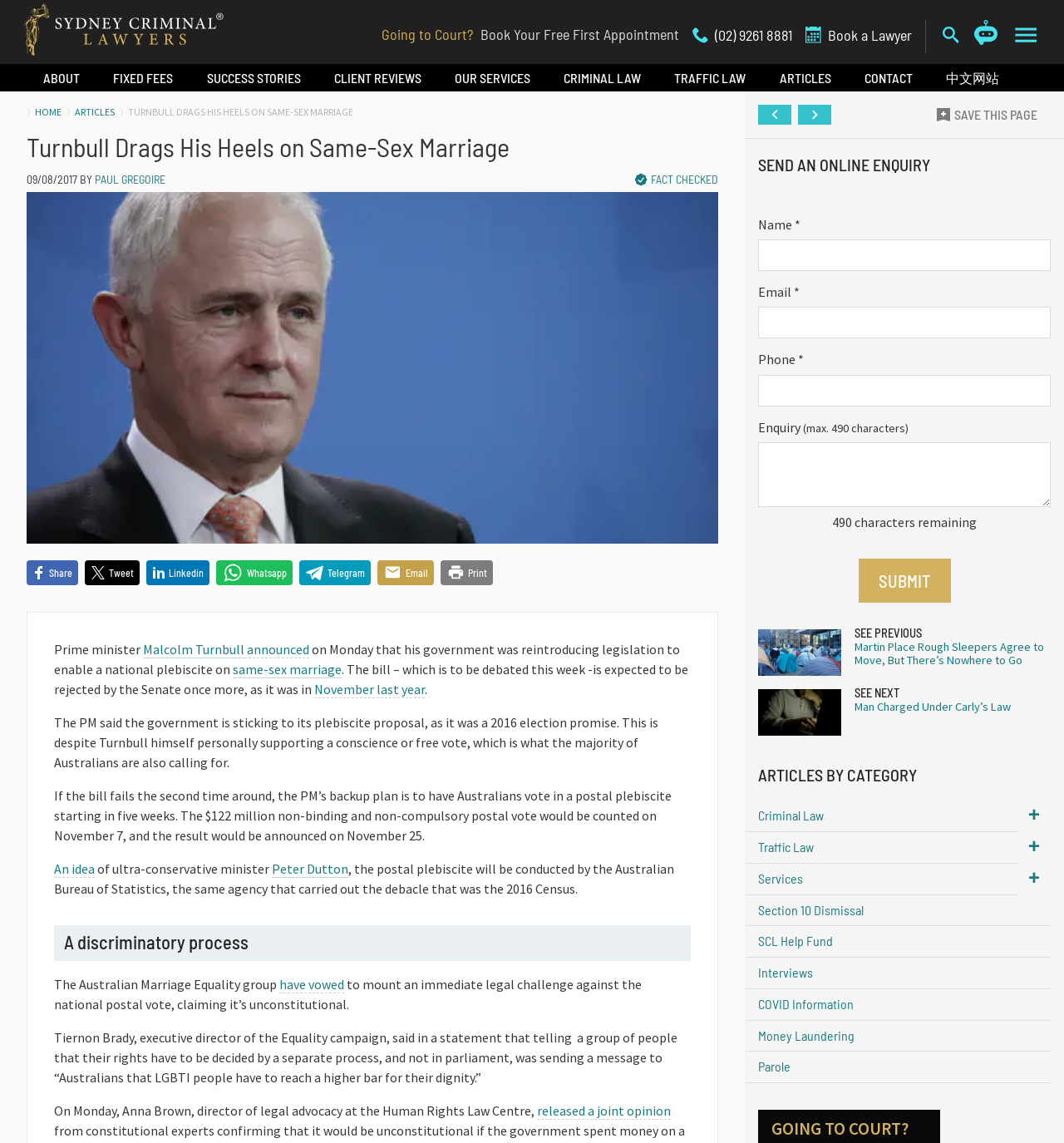Extract the bounding box coordinates for the UI element described by the text: "have vowed". The coordinates should be in the form of [left, top, right, bottom] with values between 0 and 1.

[0.262, 0.854, 0.323, 0.869]